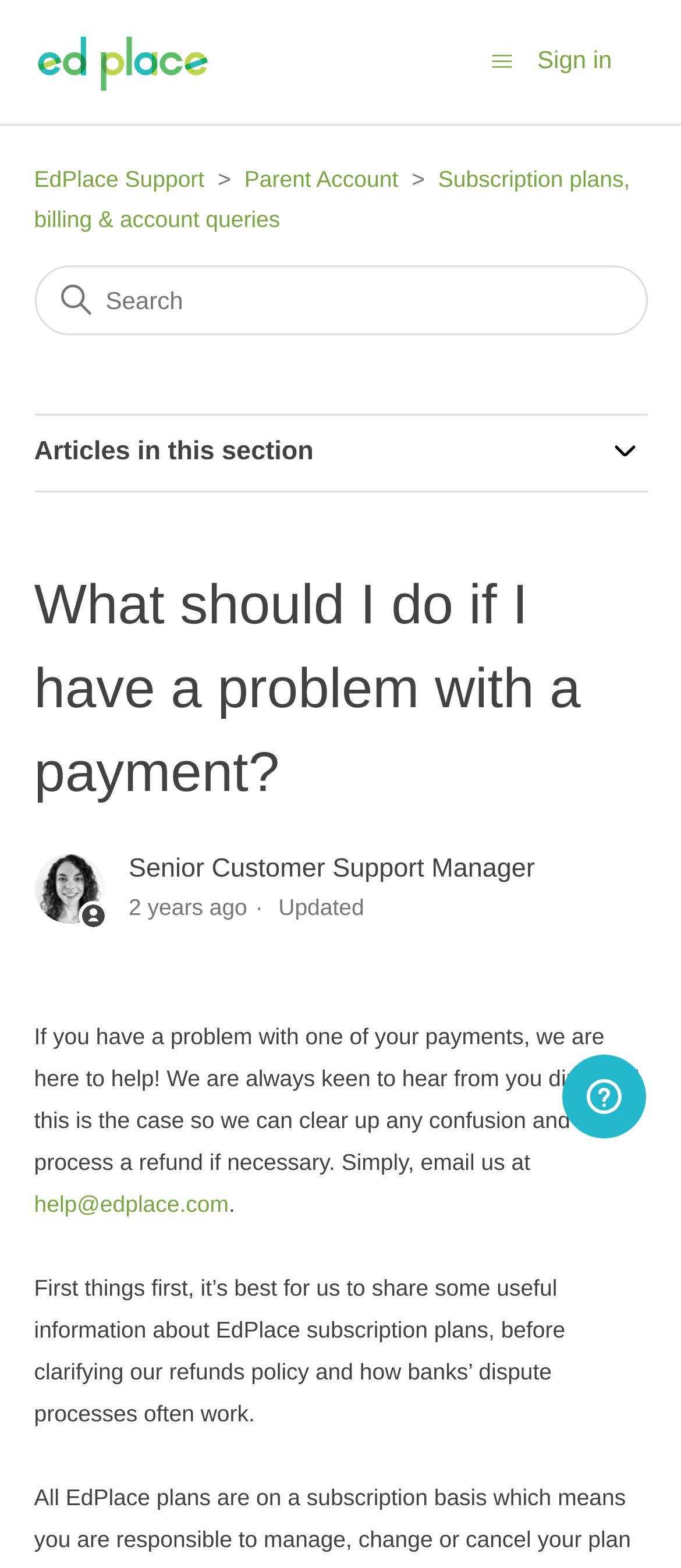Provide the bounding box coordinates for the area that should be clicked to complete the instruction: "Click the PRIMARY MENU button".

None